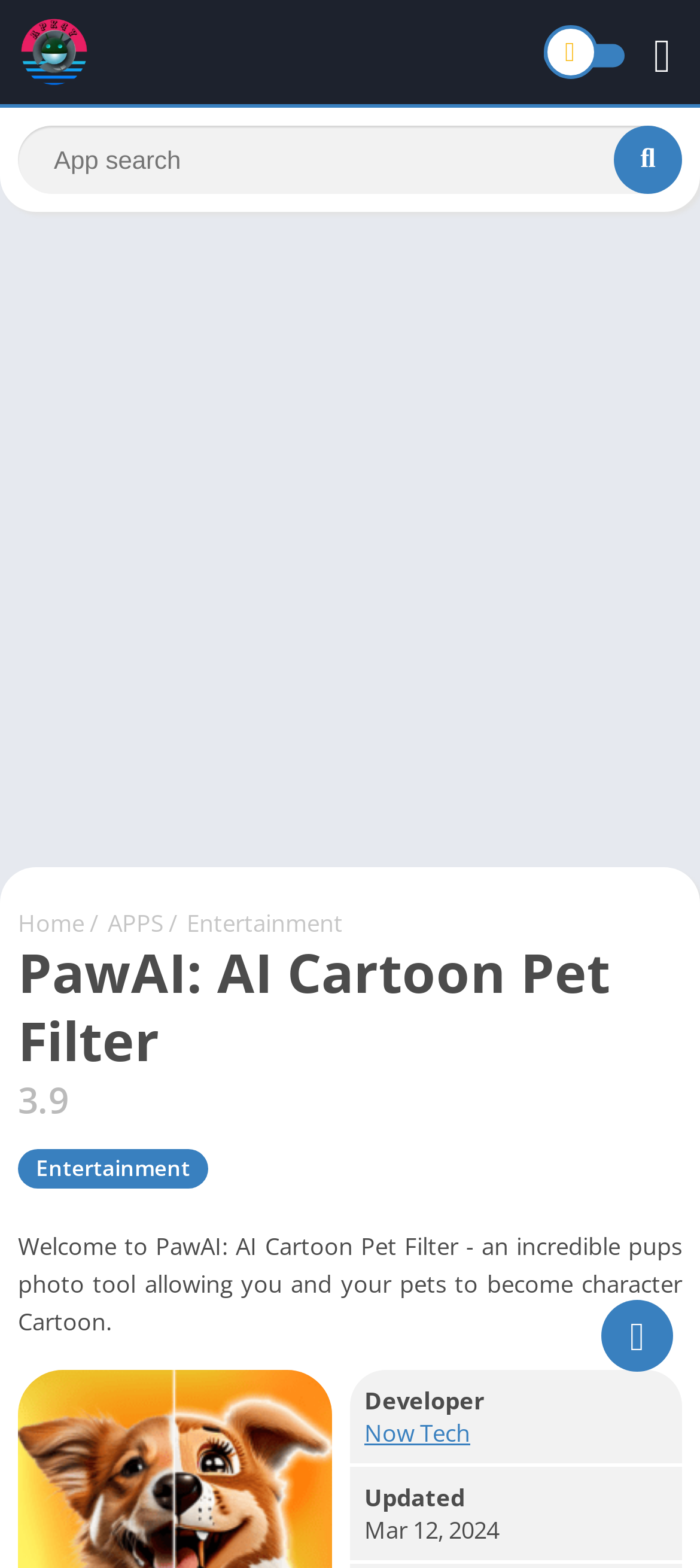Find the UI element described as: "Entertainment" and predict its bounding box coordinates. Ensure the coordinates are four float numbers between 0 and 1, [left, top, right, bottom].

[0.267, 0.578, 0.49, 0.598]